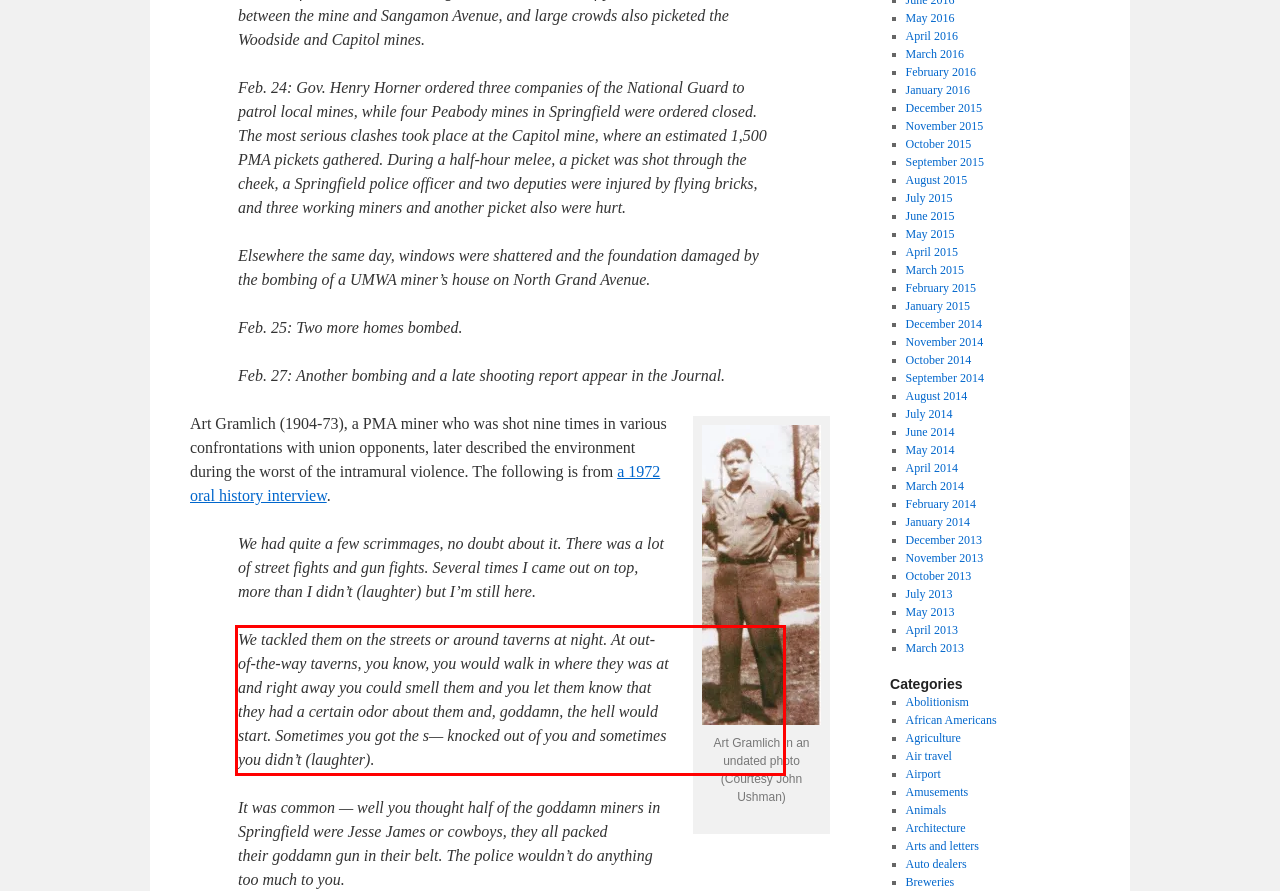You are given a screenshot of a webpage with a UI element highlighted by a red bounding box. Please perform OCR on the text content within this red bounding box.

We tackled them on the streets or around taverns at night. At out-of-the-way taverns, you know, you would walk in where they was at and right away you could smell them and you let them know that they had a certain odor about them and, goddamn, the hell would start. Sometimes you got the s— knocked out of you and sometimes you didn’t (laughter).